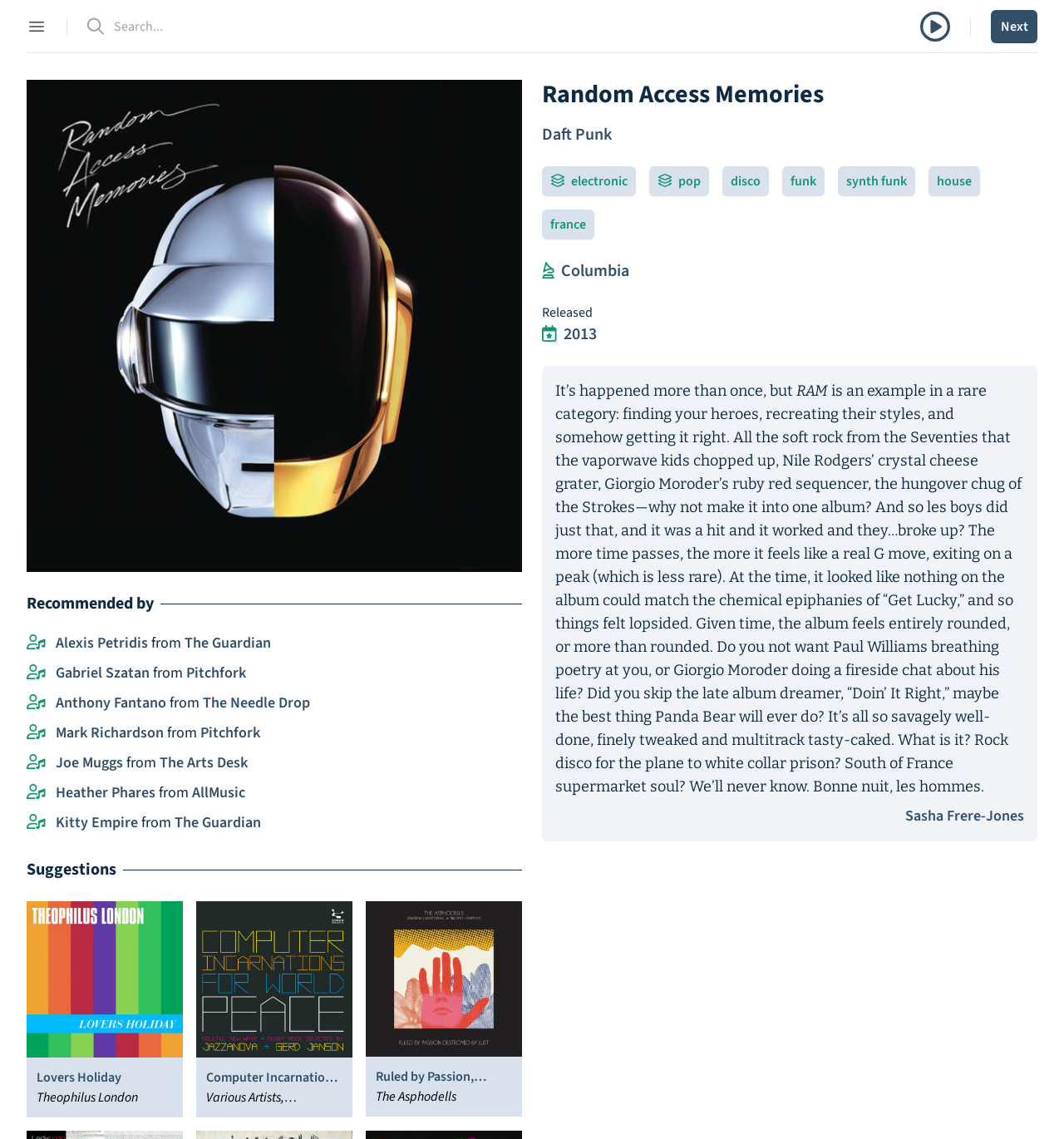Find the bounding box coordinates of the element to click in order to complete the given instruction: "Play album."

[0.865, 0.007, 0.893, 0.039]